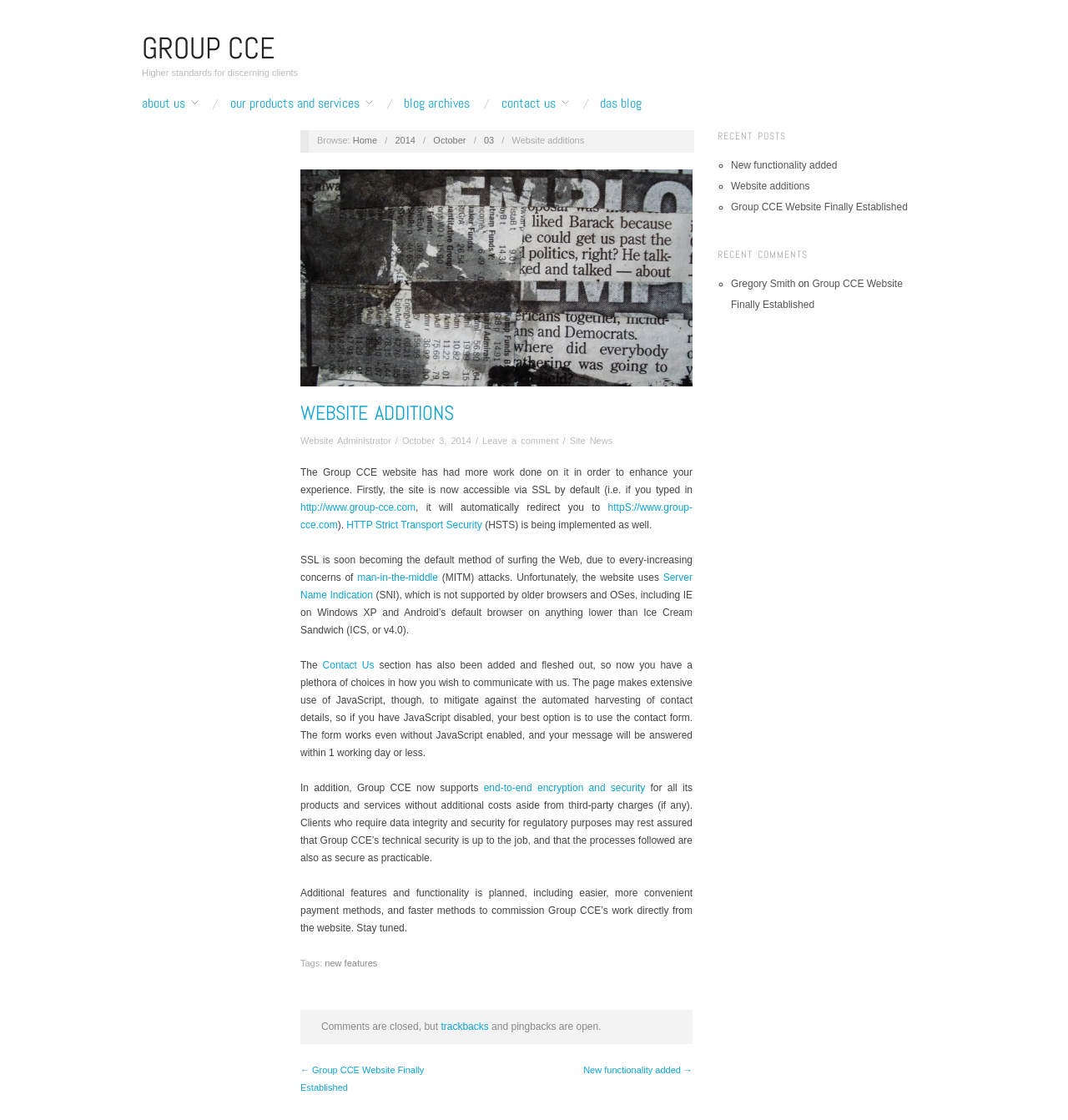What is the new feature added to the website?
Refer to the screenshot and deliver a thorough answer to the question presented.

The new feature added to the website is end-to-end encryption and security for all its products and services without additional costs aside from third-party charges (if any), as mentioned in the text 'In addition, Group CCE now supports end-to-end encryption and security for all its products and services without additional costs aside from third-party charges (if any).'